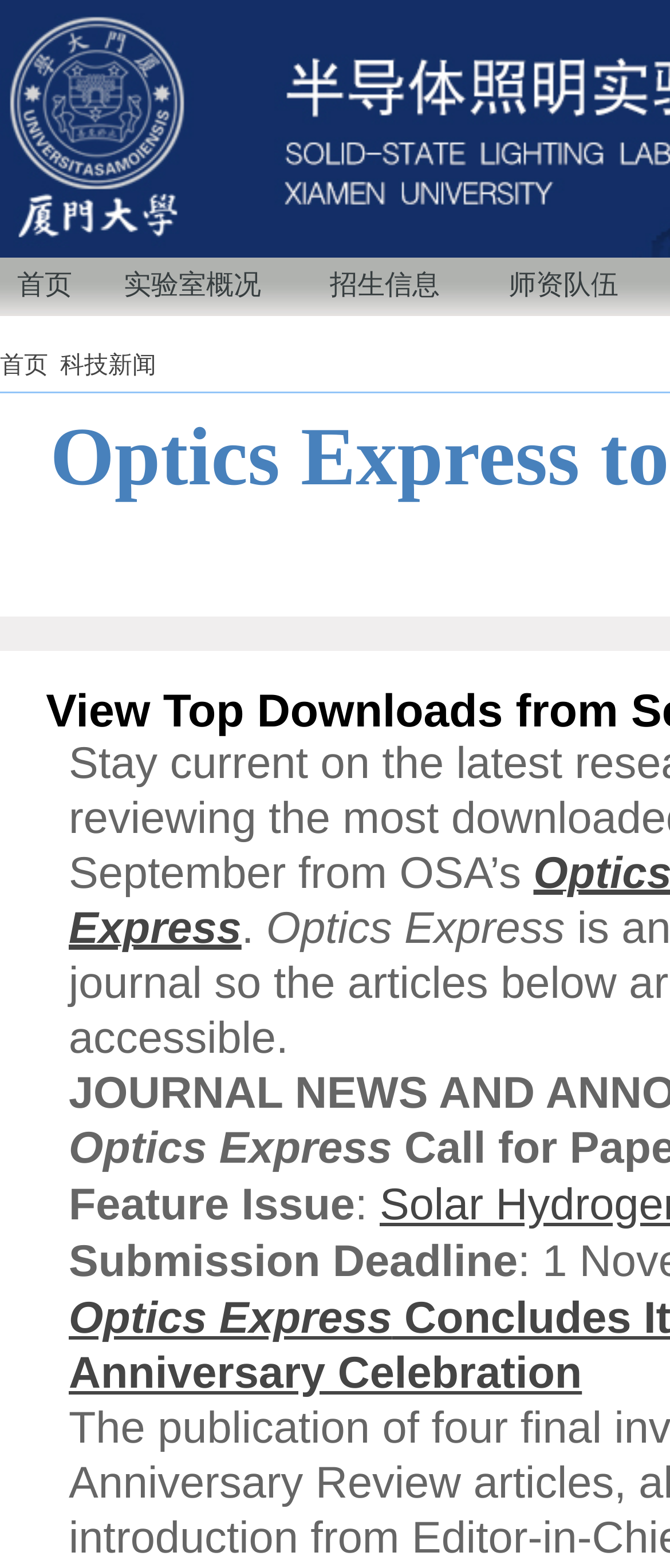Can you extract the primary headline text from the webpage?

View Top Downloads from September 2018